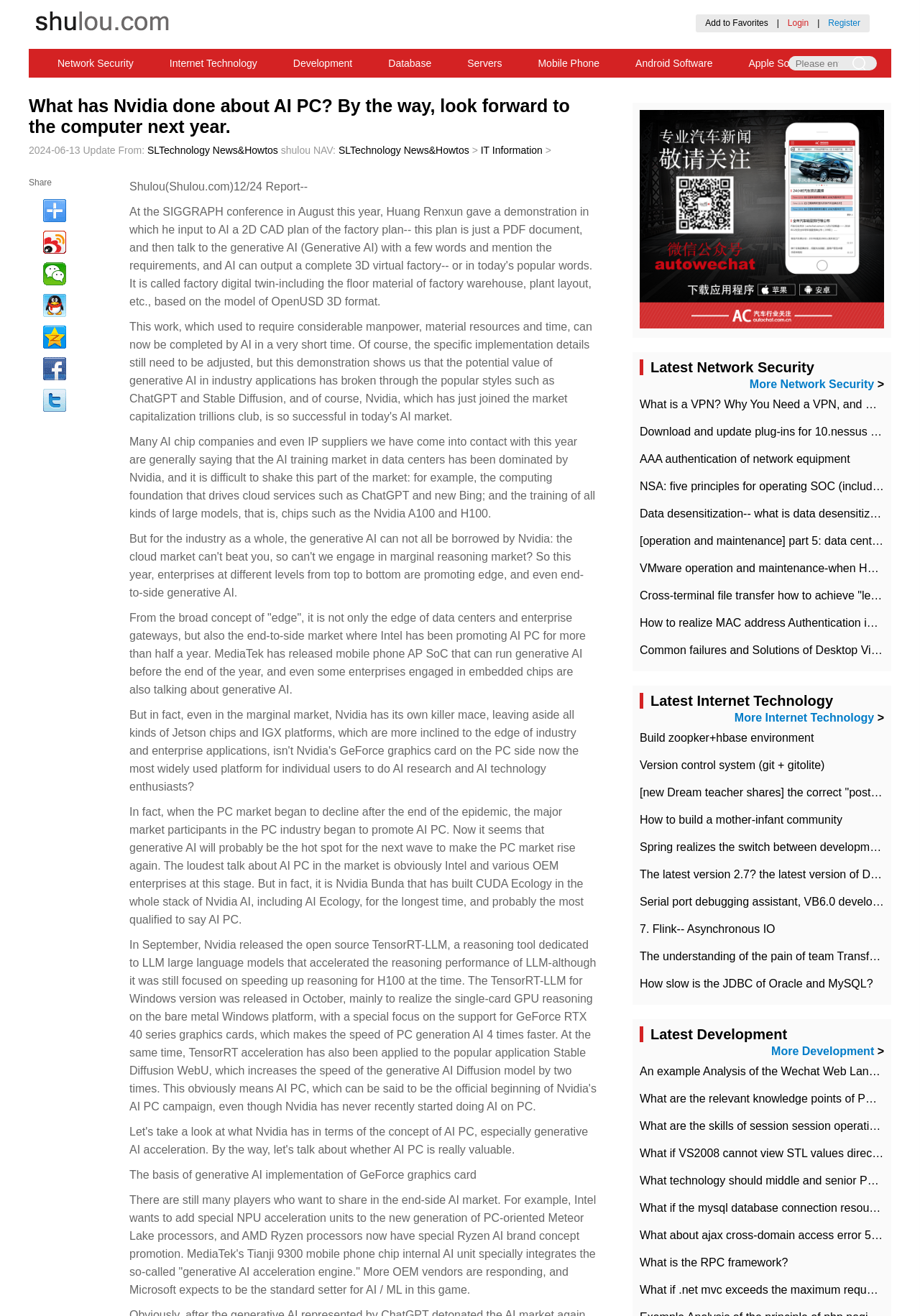Please pinpoint the bounding box coordinates for the region I should click to adhere to this instruction: "Click the 'All' button".

None